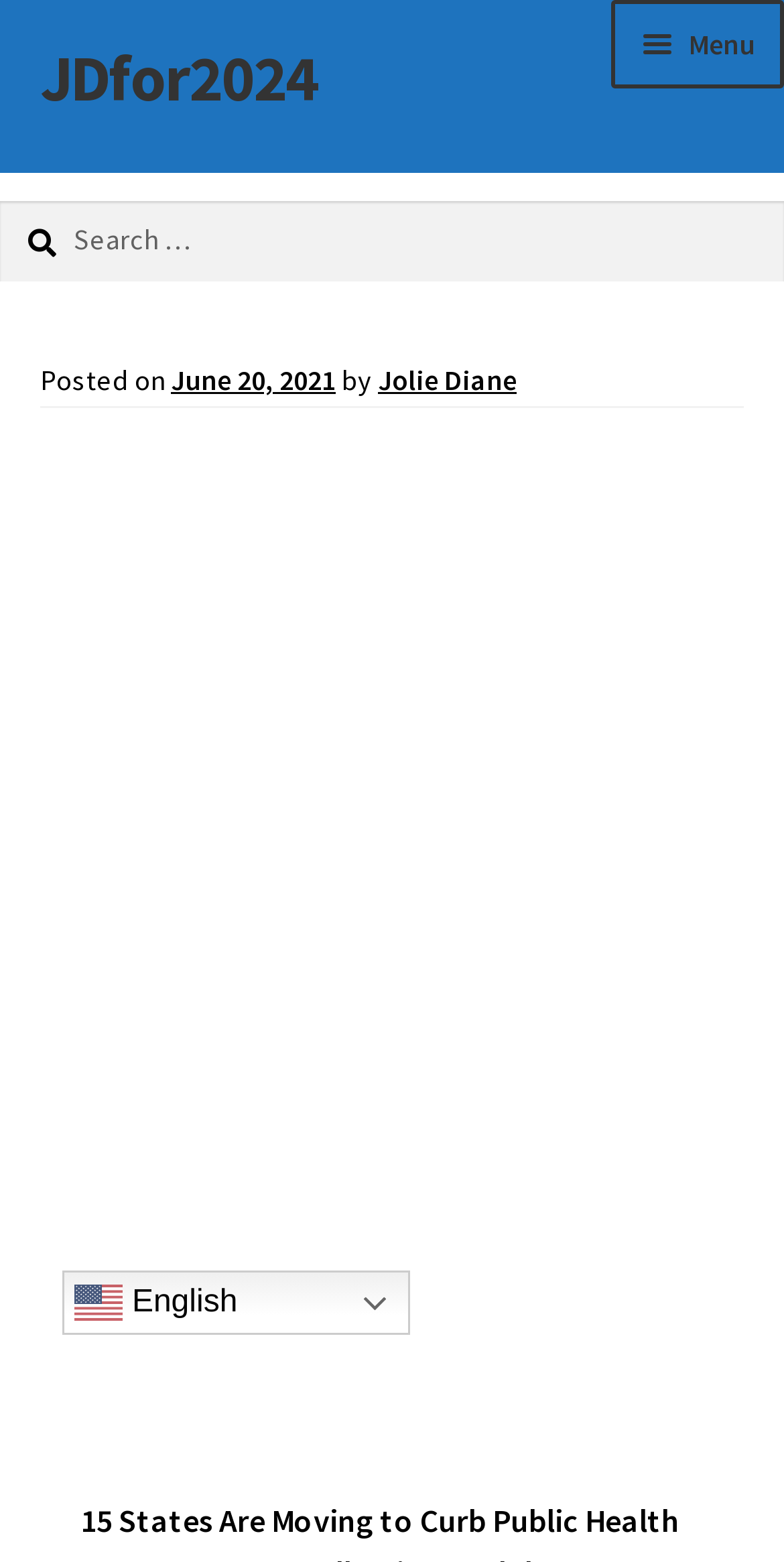Find the bounding box coordinates of the clickable area required to complete the following action: "Click the menu button".

[0.78, 0.0, 1.0, 0.057]